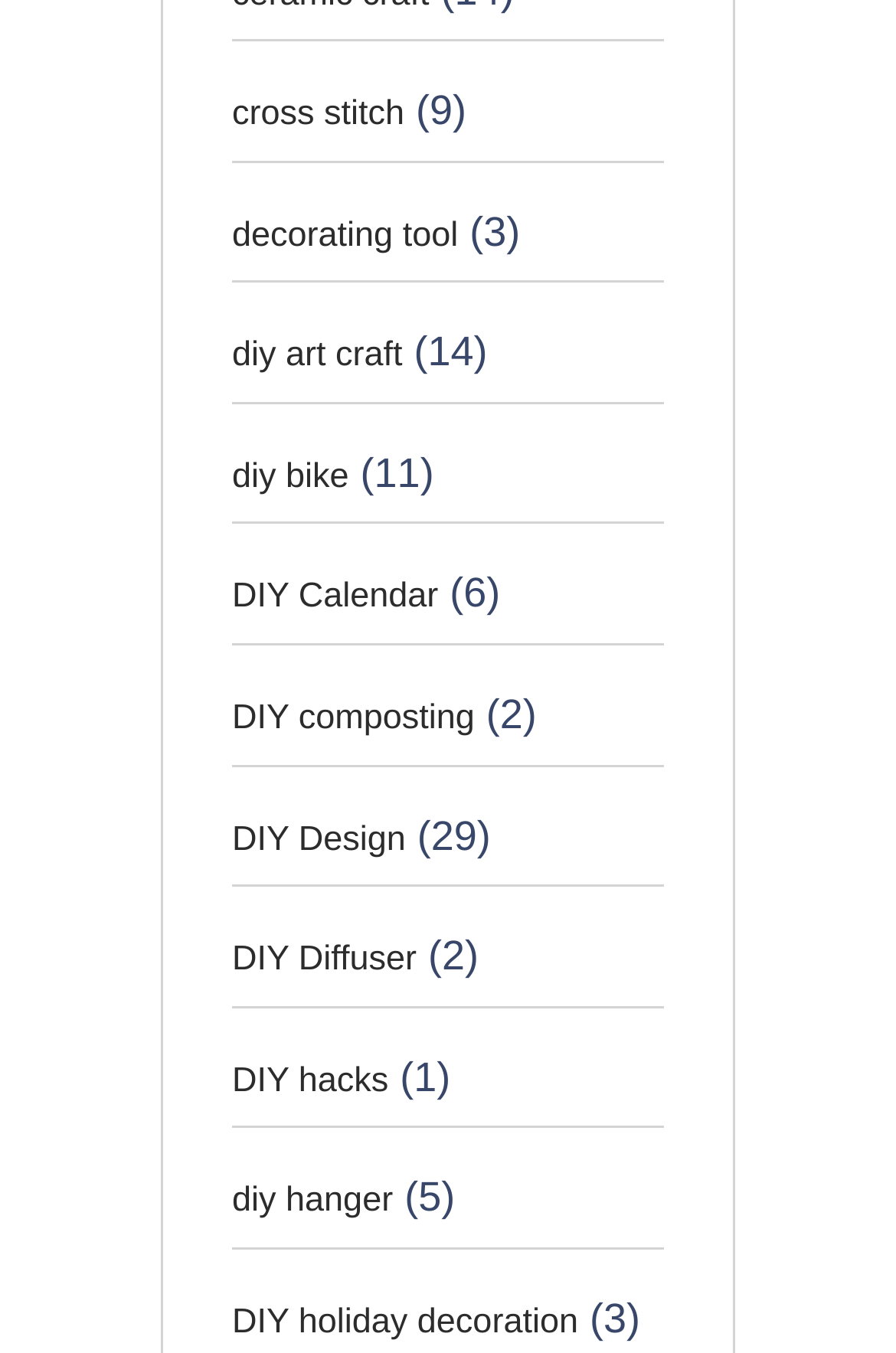Please identify the bounding box coordinates of where to click in order to follow the instruction: "visit diy art craft".

[0.259, 0.248, 0.449, 0.277]